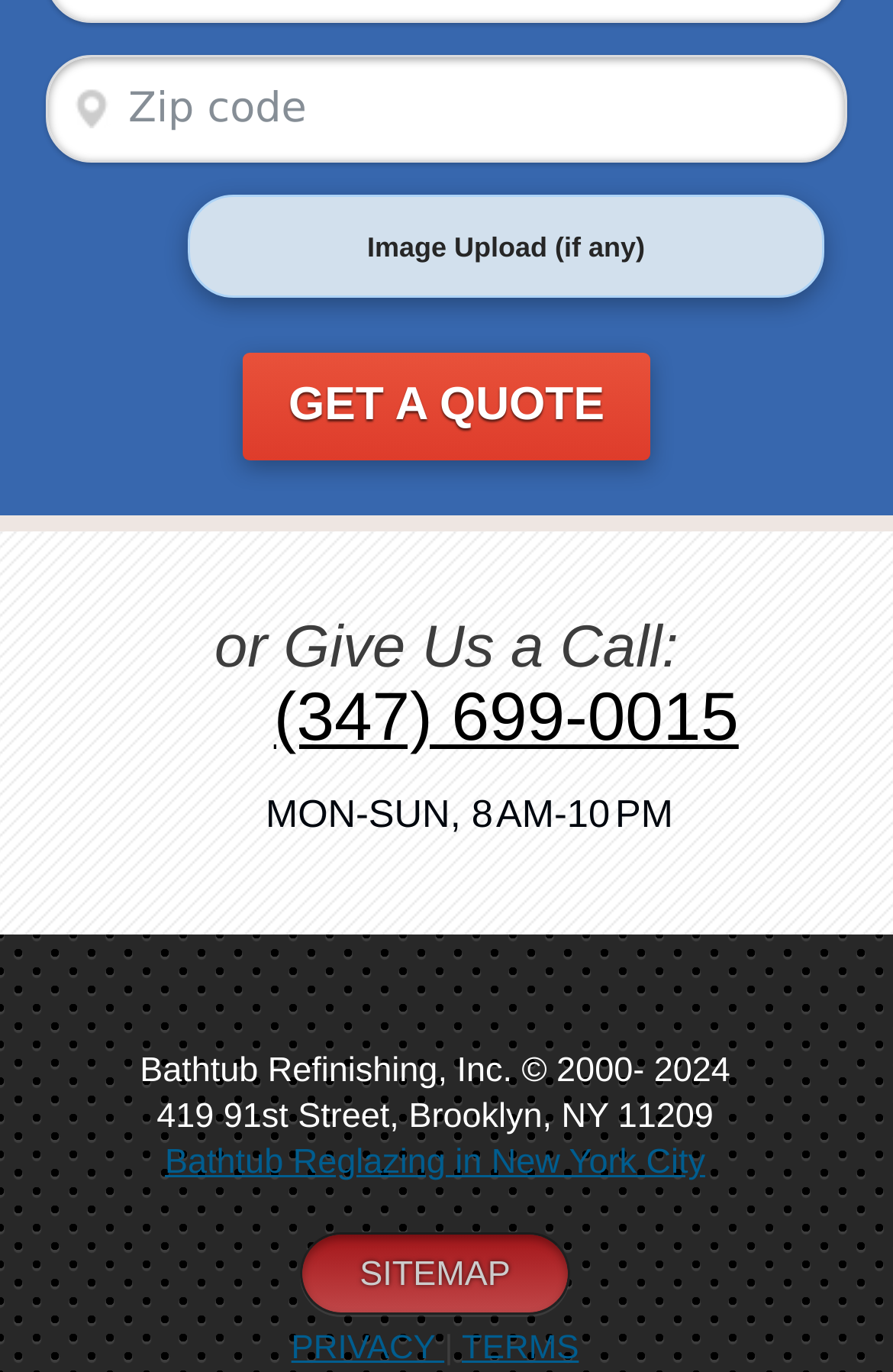Find the bounding box coordinates for the area that should be clicked to accomplish the instruction: "Call the phone number".

[0.307, 0.495, 0.827, 0.55]